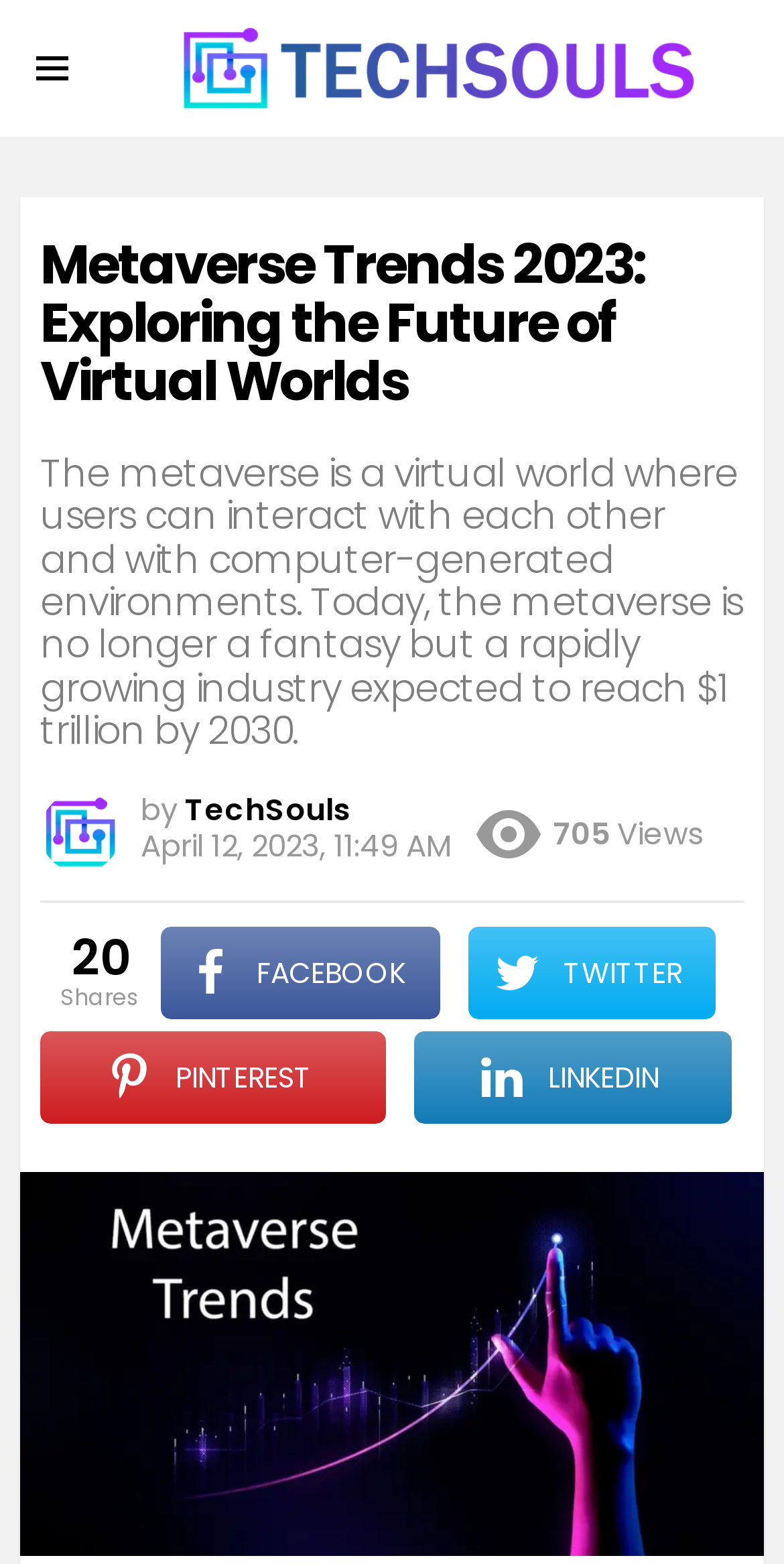Determine the webpage's heading and output its text content.

Metaverse Trends 2023: Exploring the Future of Virtual Worlds